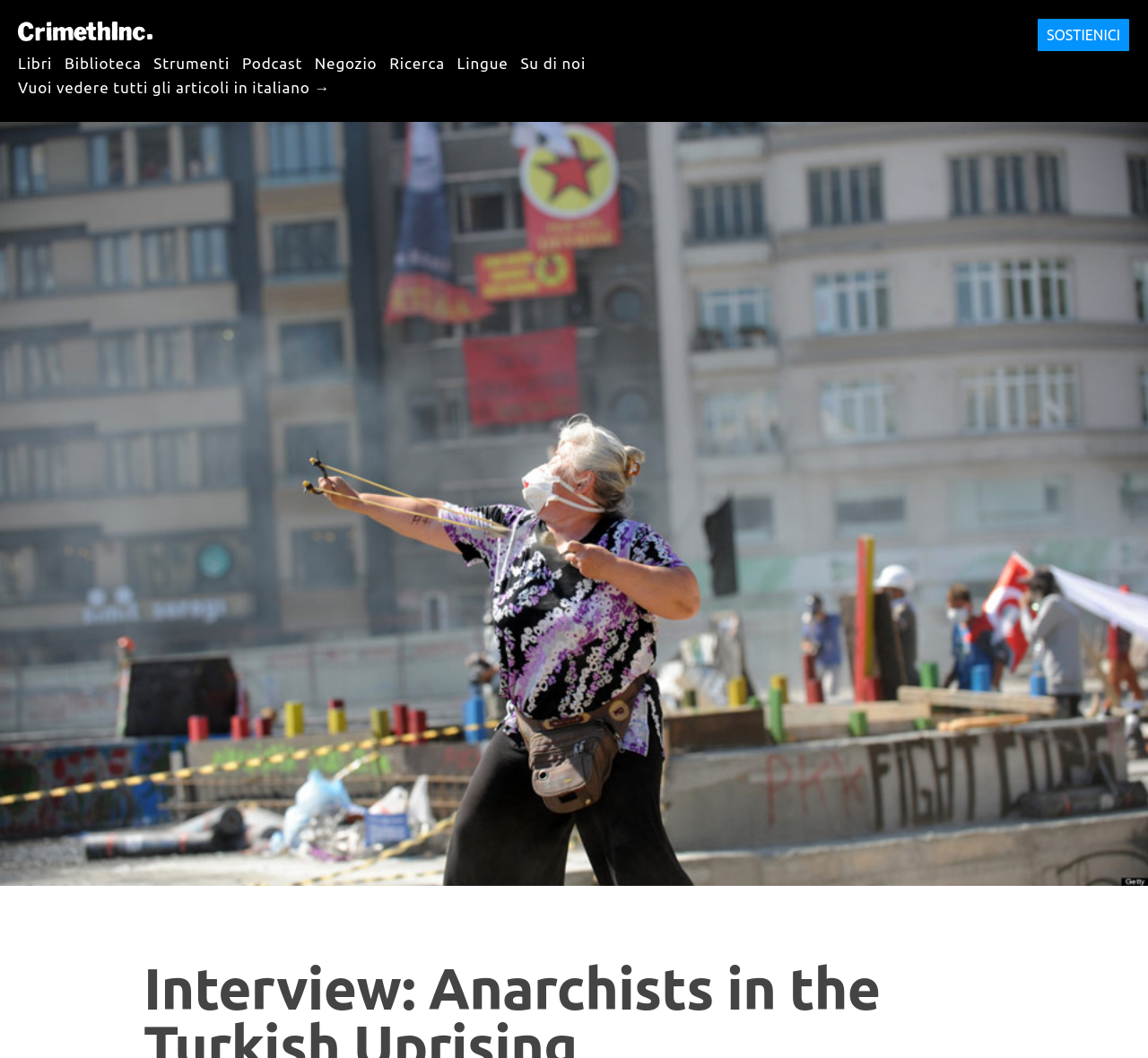Using the provided element description "Su di noi", determine the bounding box coordinates of the UI element.

[0.453, 0.043, 0.51, 0.076]